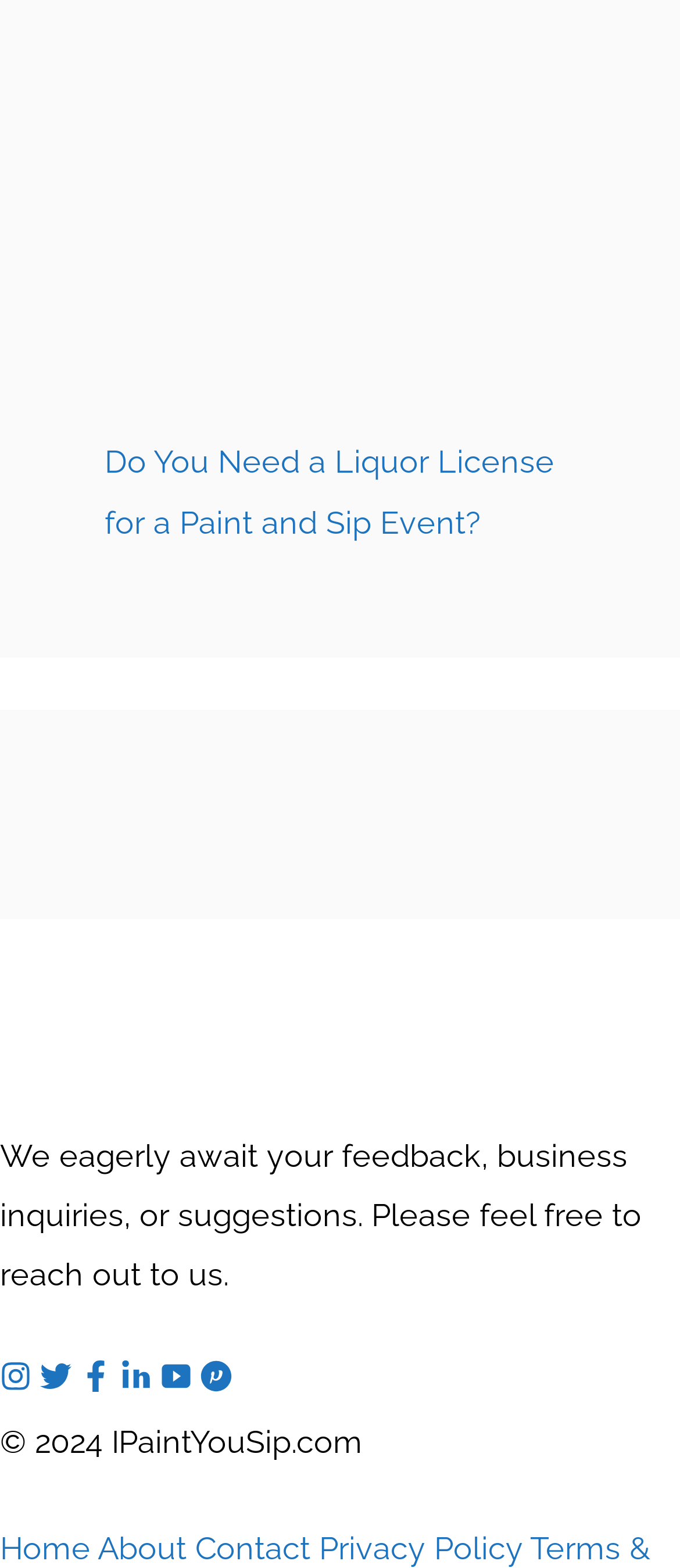Please find the bounding box coordinates of the clickable region needed to complete the following instruction: "Click the link to learn about paint and sip events". The bounding box coordinates must consist of four float numbers between 0 and 1, i.e., [left, top, right, bottom].

[0.154, 0.283, 0.815, 0.344]